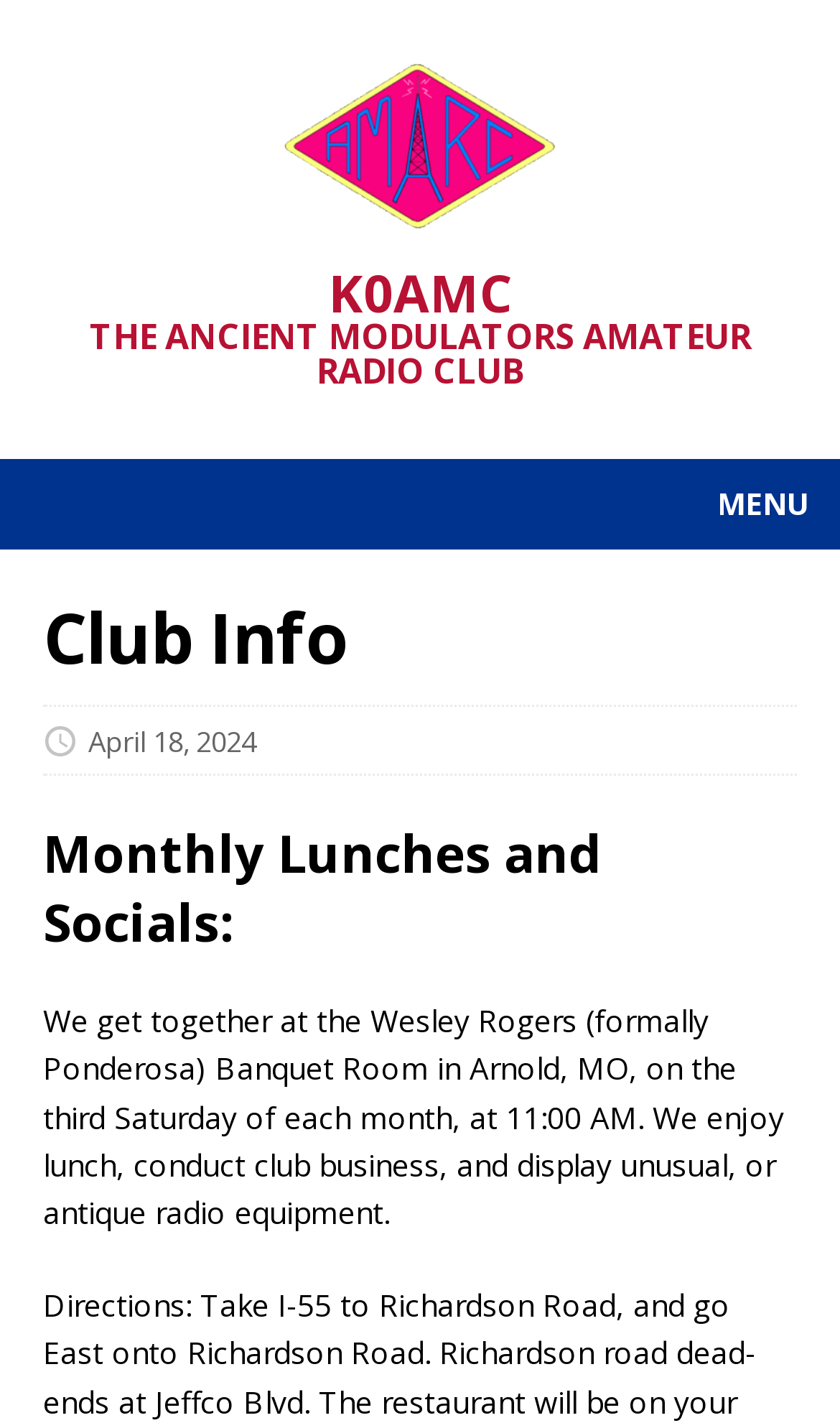Respond to the question below with a single word or phrase:
What is the date of the next monthly lunch and social?

April 18, 2024